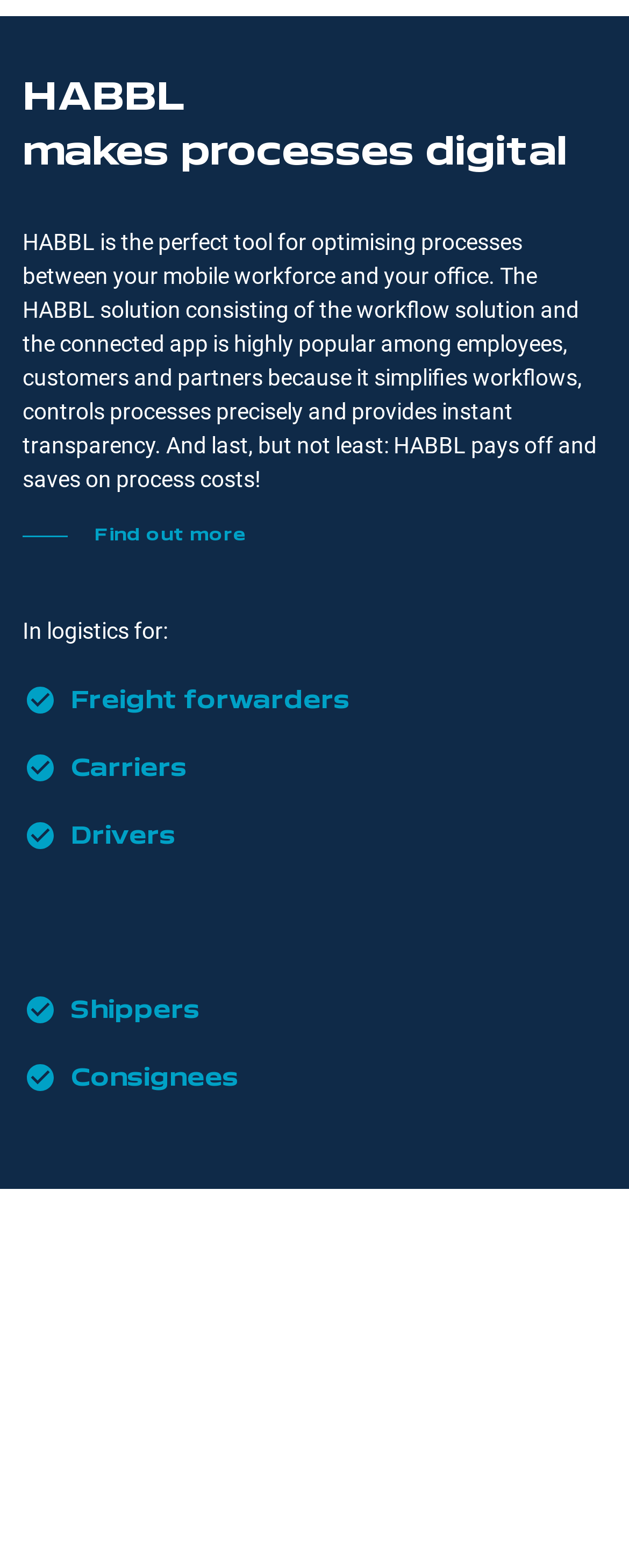Using the provided element description: "Drivers", identify the bounding box coordinates. The coordinates should be four floats between 0 and 1 in the order [left, top, right, bottom].

[0.036, 0.513, 0.356, 0.556]